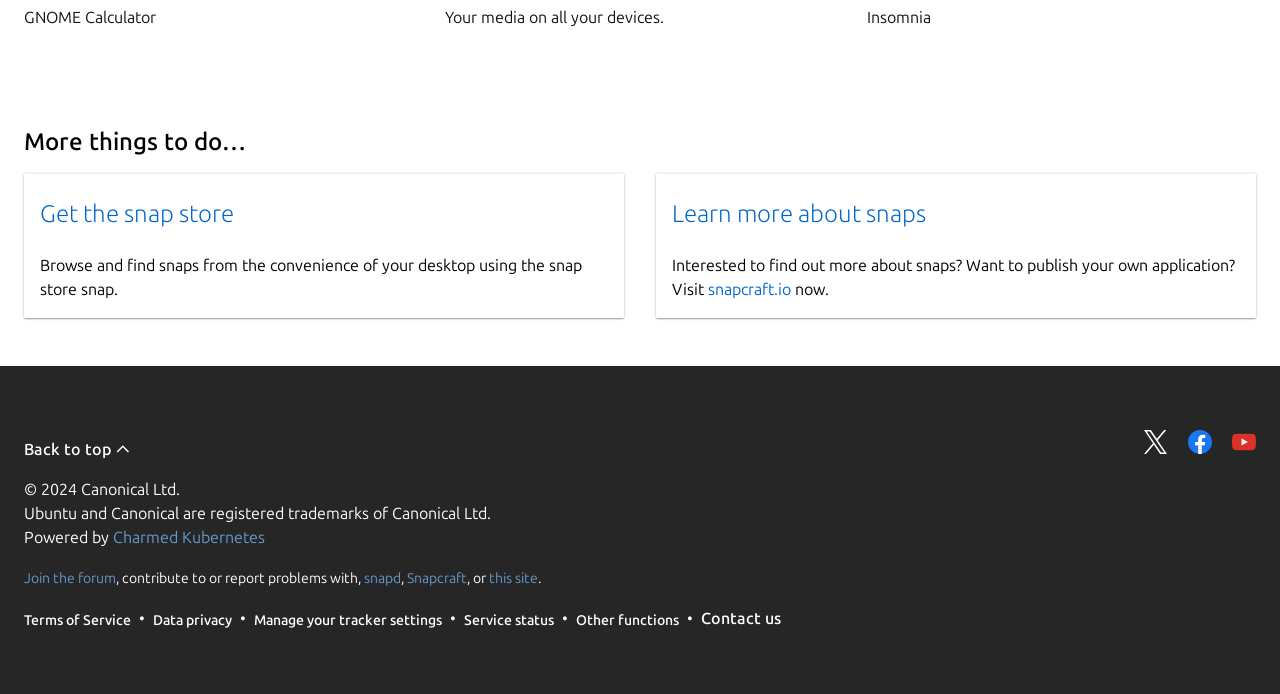Give a one-word or short phrase answer to this question: 
What is the website mentioned for learning more about snaps?

snapcraft.io